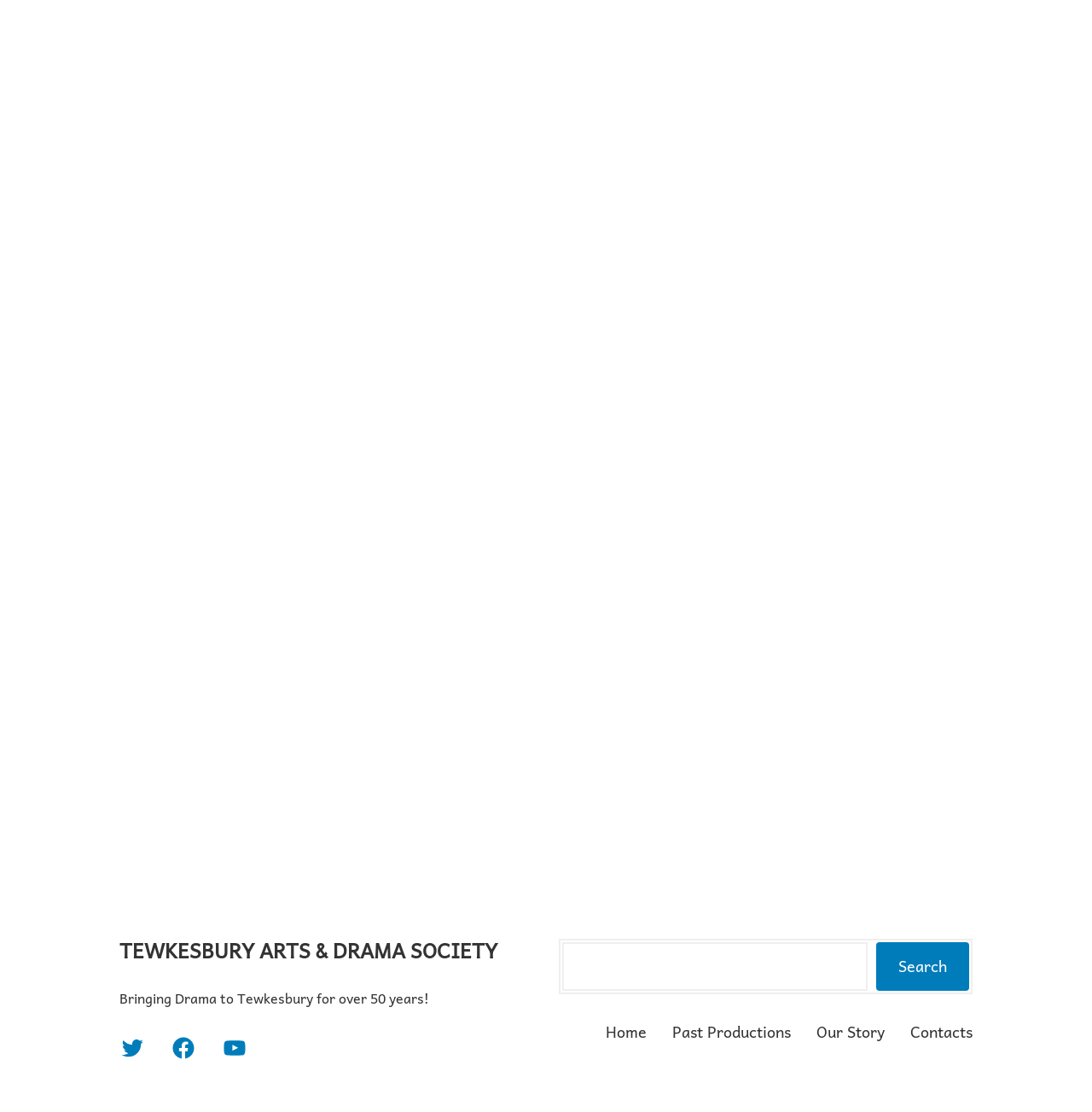Using the provided description: "Tewkesbury Arts & Drama Society", find the bounding box coordinates of the corresponding UI element. The output should be four float numbers between 0 and 1, in the format [left, top, right, bottom].

[0.109, 0.84, 0.455, 0.869]